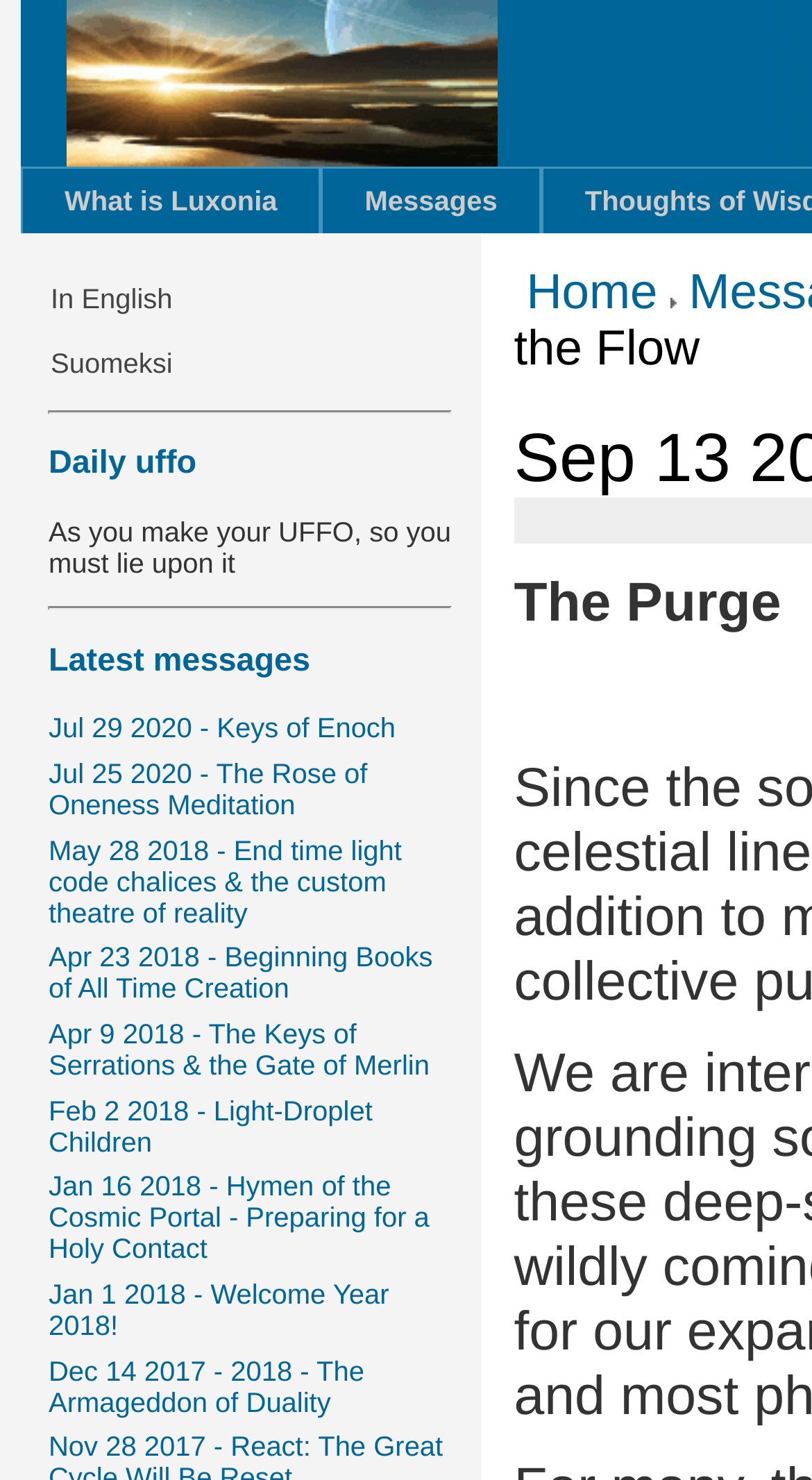Please identify the bounding box coordinates of the element on the webpage that should be clicked to follow this instruction: "Check The Purge". The bounding box coordinates should be given as four float numbers between 0 and 1, formatted as [left, top, right, bottom].

[0.633, 0.386, 0.962, 0.428]